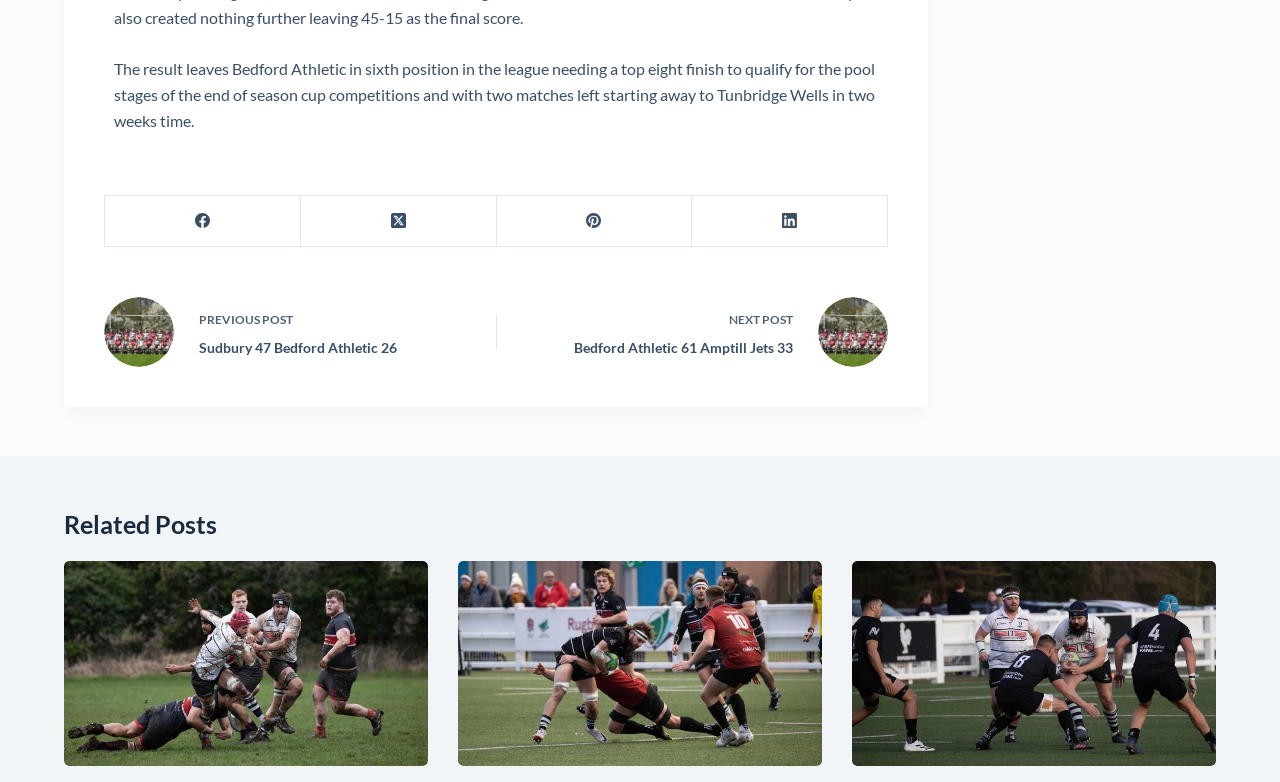Give a one-word or short phrase answer to this question: 
What is the current position of Bedford Athletic in the league?

Sixth